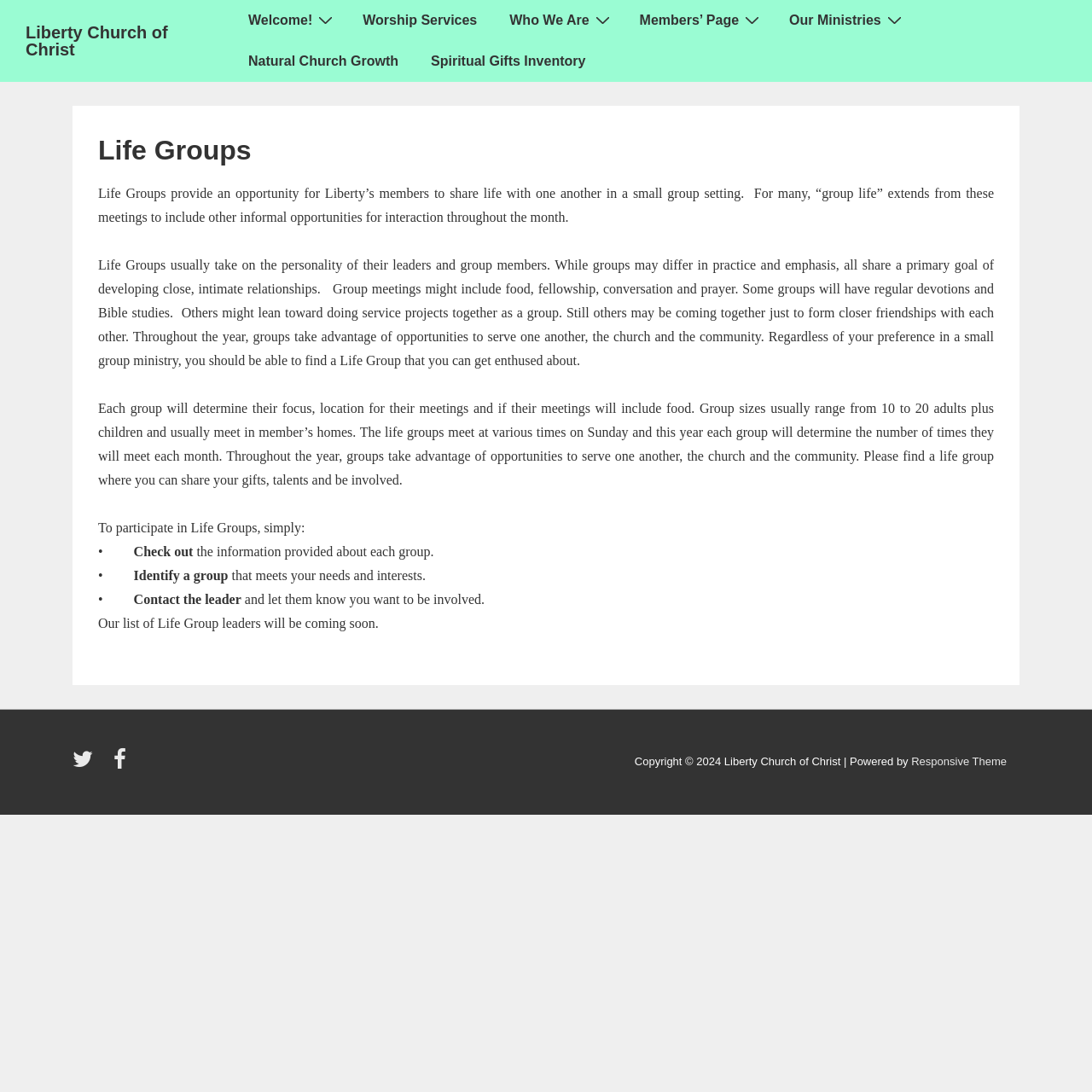Locate the bounding box of the UI element defined by this description: "Welcome!". The coordinates should be given as four float numbers between 0 and 1, formatted as [left, top, right, bottom].

[0.213, 0.0, 0.317, 0.038]